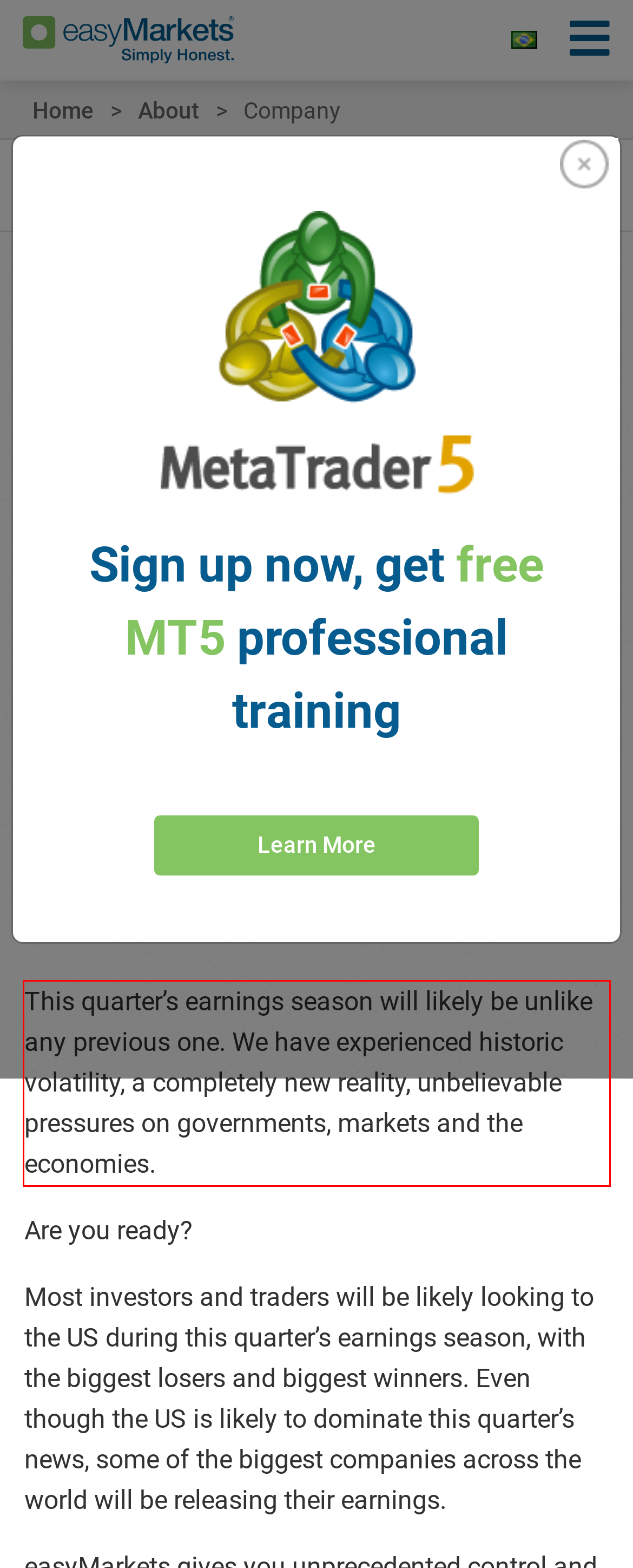Inspect the webpage screenshot that has a red bounding box and use OCR technology to read and display the text inside the red bounding box.

This quarter’s earnings season will likely be unlike any previous one. We have experienced historic volatility, a completely new reality, unbelievable pressures on governments, markets and the economies.